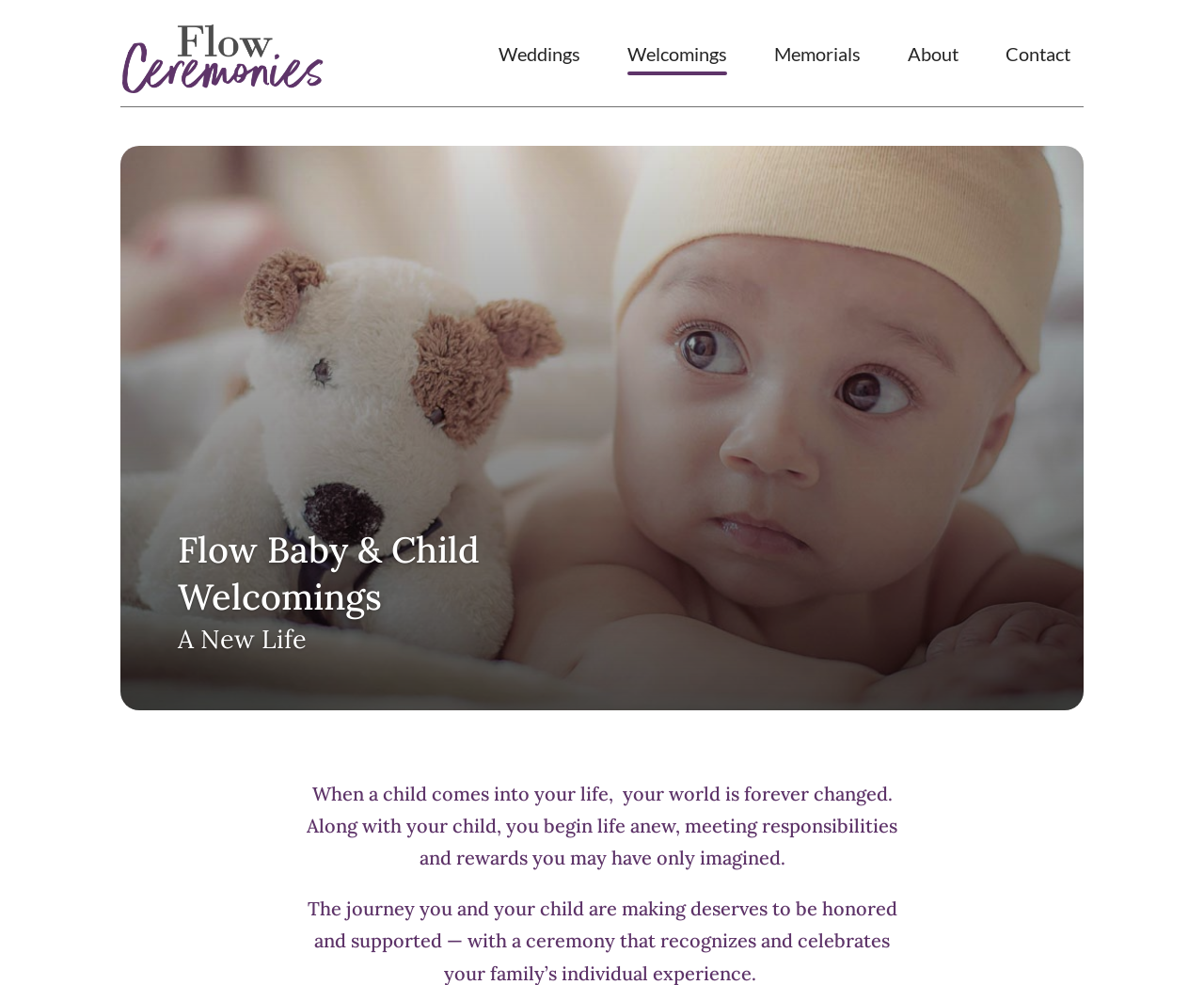Find and provide the bounding box coordinates for the UI element described with: "Danny Kruger – Conservative Party".

None